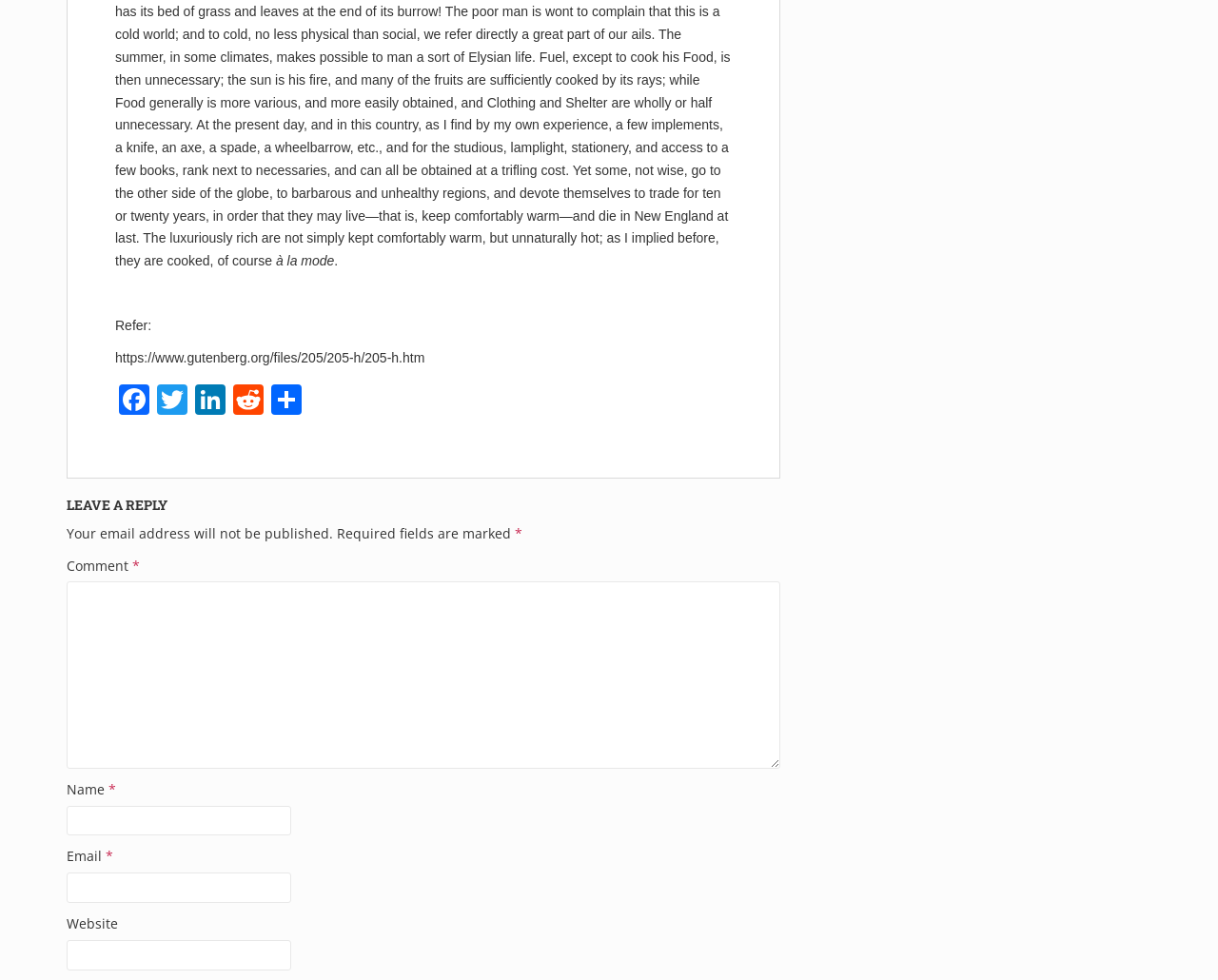What is the purpose of the links at the top?
Give a single word or phrase as your answer by examining the image.

Share on social media